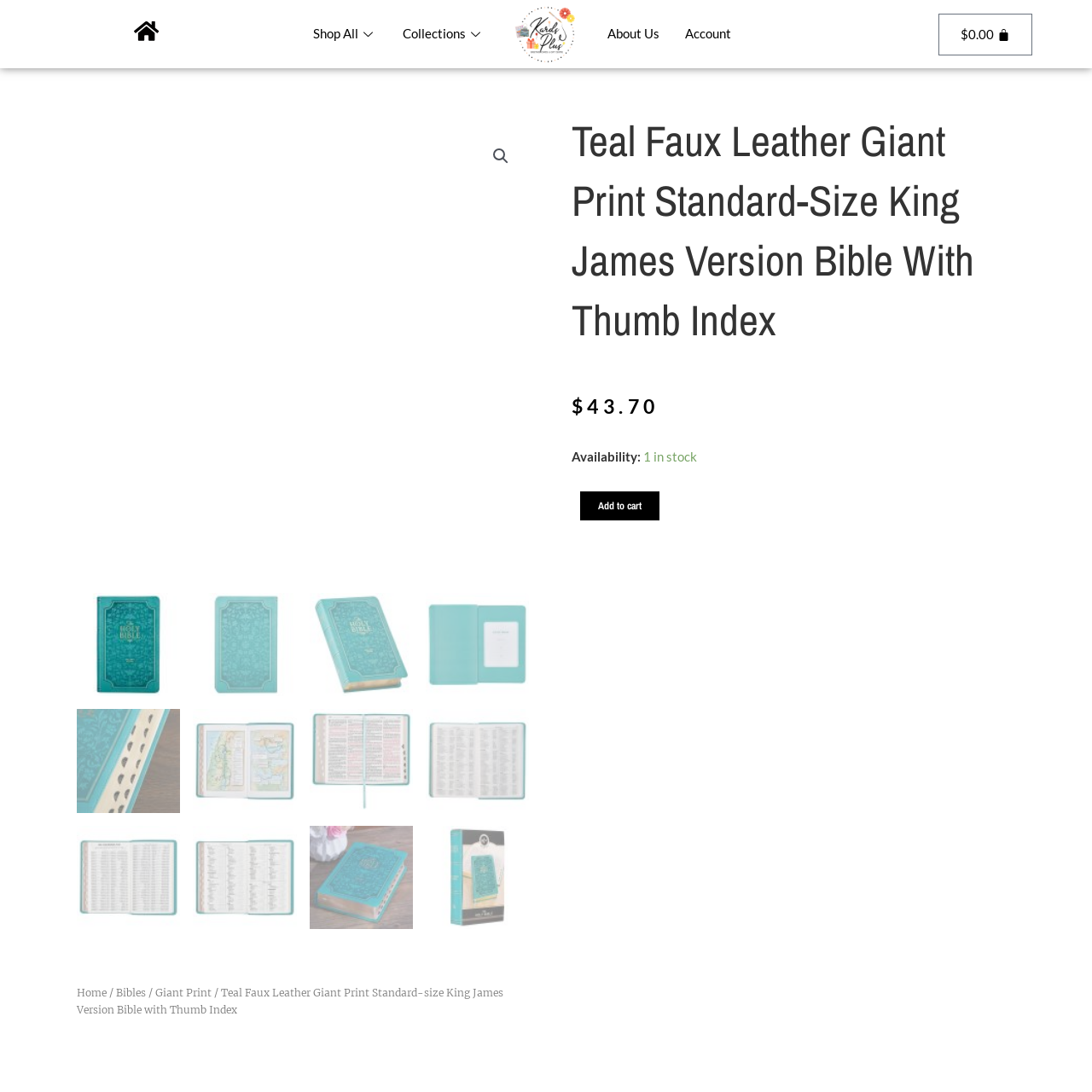Generate a comprehensive caption for the image that is marked by the red border.

The image features a sleek, teal faux leather cover of the Giant Print King James Version Bible, designed for ease of reading and practical use. It is adorned with a thumb index for quick access to various sections, showcasing its thoughtful design. This standard-size Bible offers a modern look while maintaining a classic feel, making it a perfect choice for both study and personal devotion. Its durable cover aims to endure regular use, ensuring that the faithful can carry it conveniently as part of their daily life.